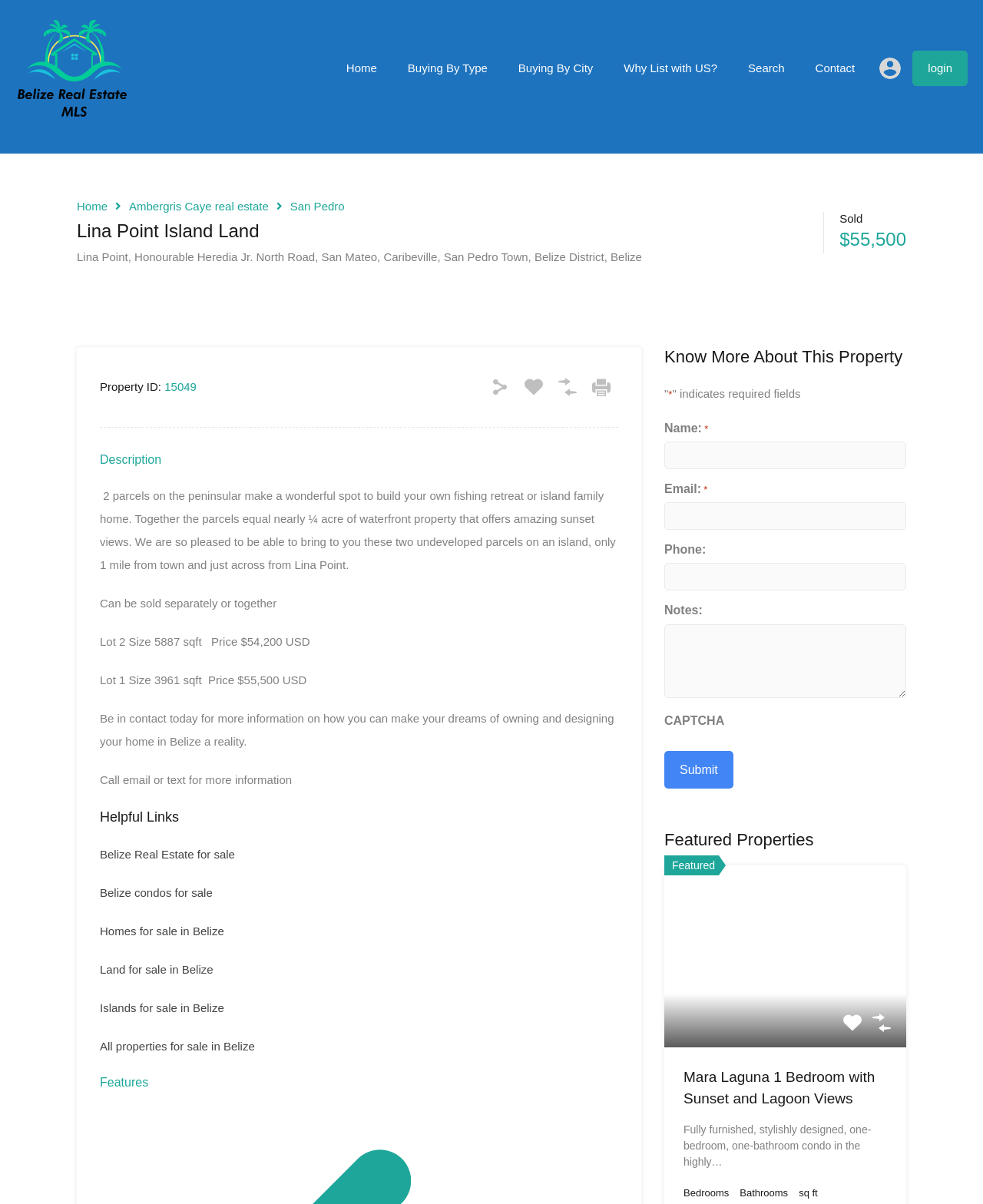Provide the bounding box coordinates for the area that should be clicked to complete the instruction: "View the 'Ambergris Caye real estate' page".

[0.131, 0.166, 0.273, 0.177]